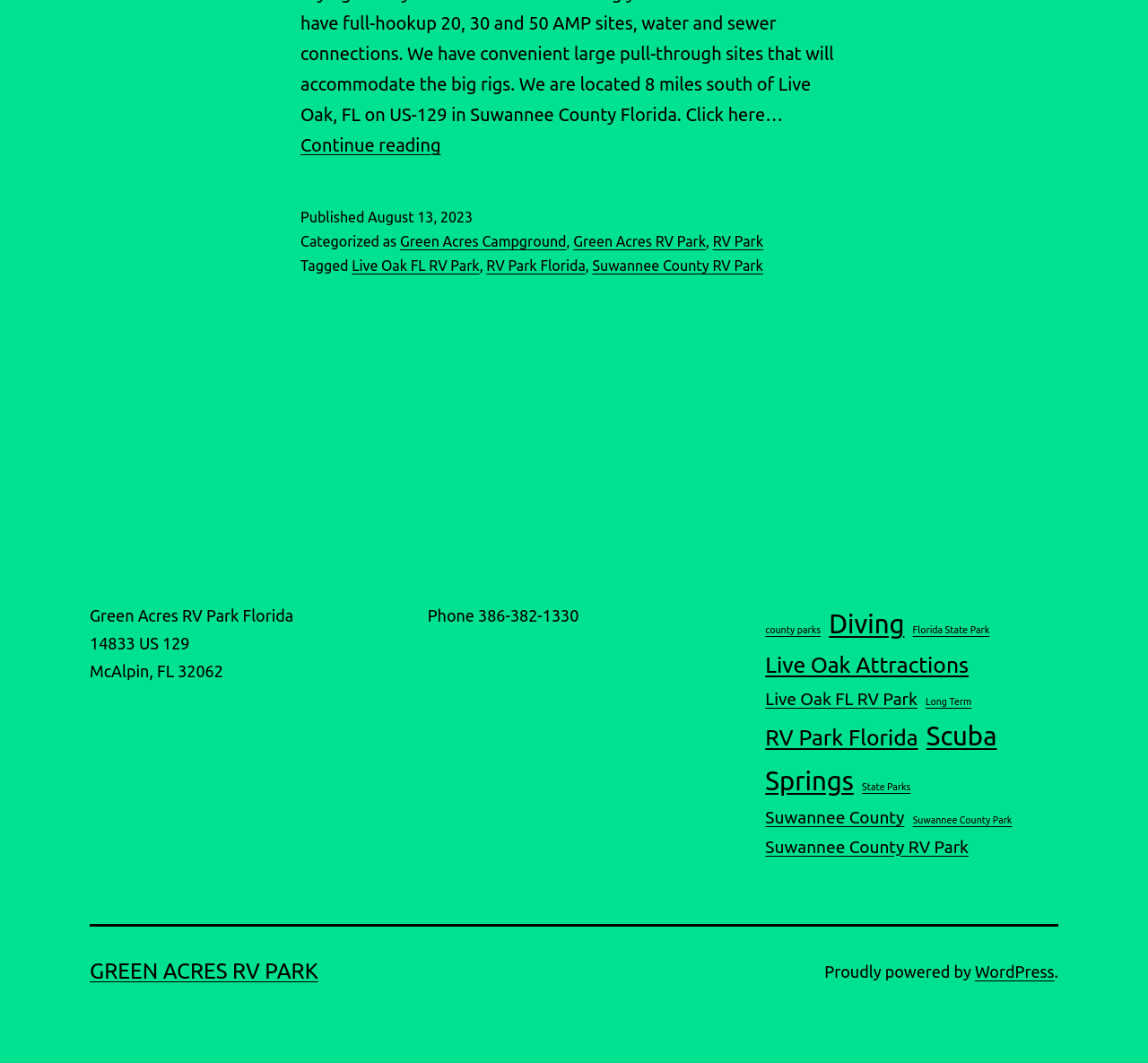Please specify the bounding box coordinates of the clickable region to carry out the following instruction: "Explore 'Live Oak FL RV Park'". The coordinates should be four float numbers between 0 and 1, in the format [left, top, right, bottom].

[0.306, 0.242, 0.418, 0.258]